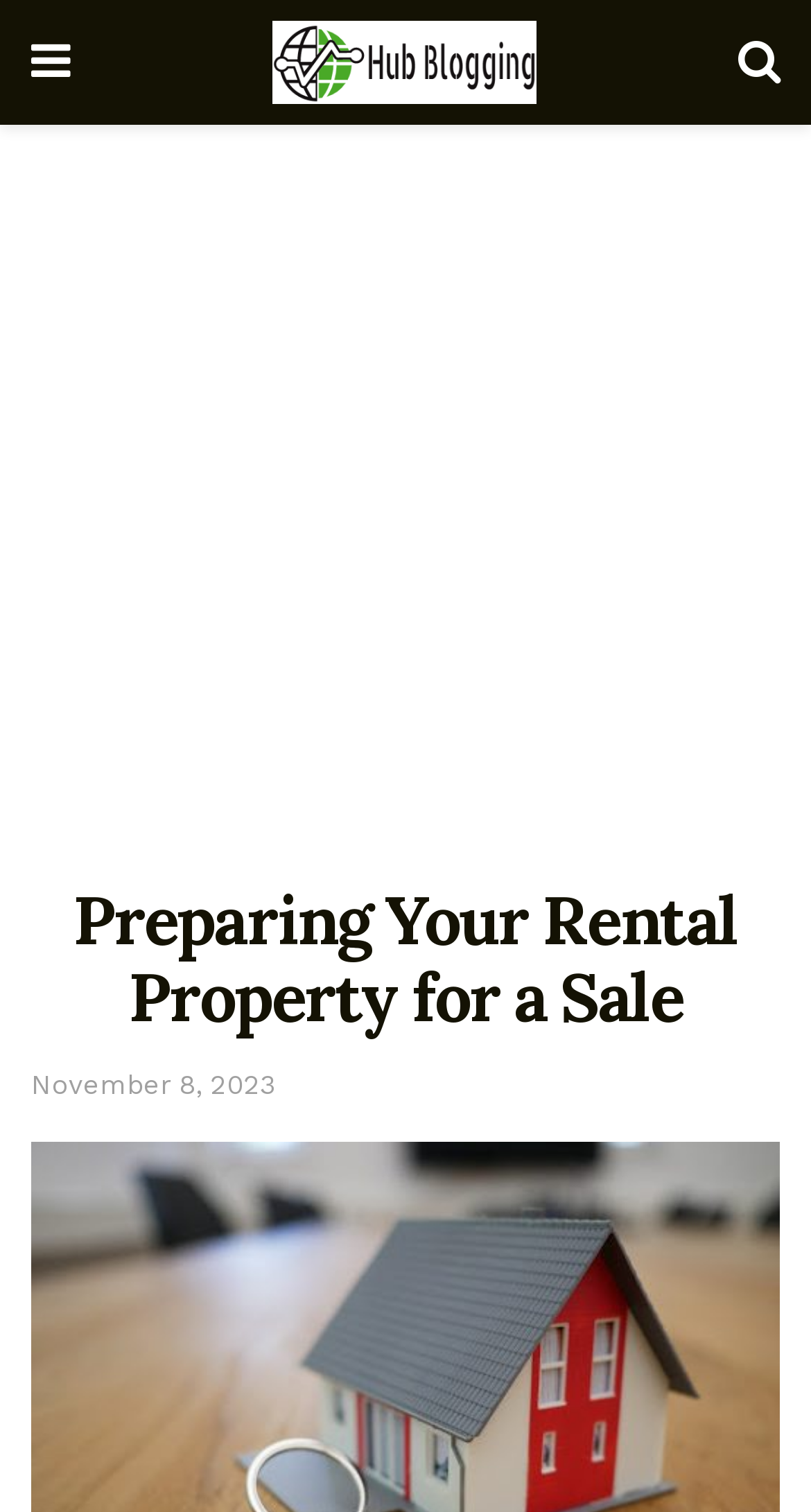Provide the bounding box coordinates for the UI element that is described as: "November 8, 2023".

[0.038, 0.708, 0.341, 0.728]